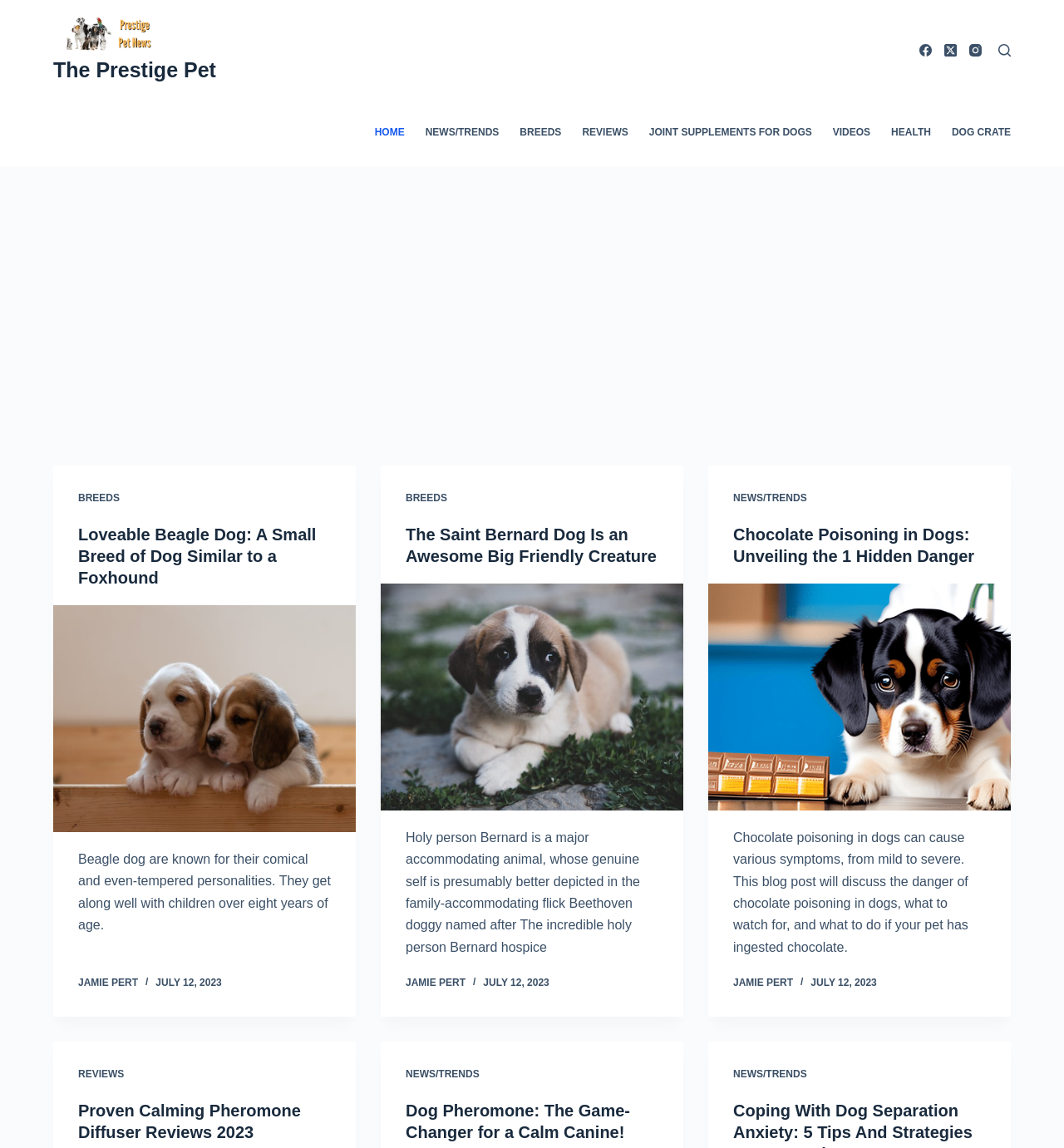Find and provide the bounding box coordinates for the UI element described here: "Jamie Pert". The coordinates should be given as four float numbers between 0 and 1: [left, top, right, bottom].

[0.381, 0.851, 0.438, 0.861]